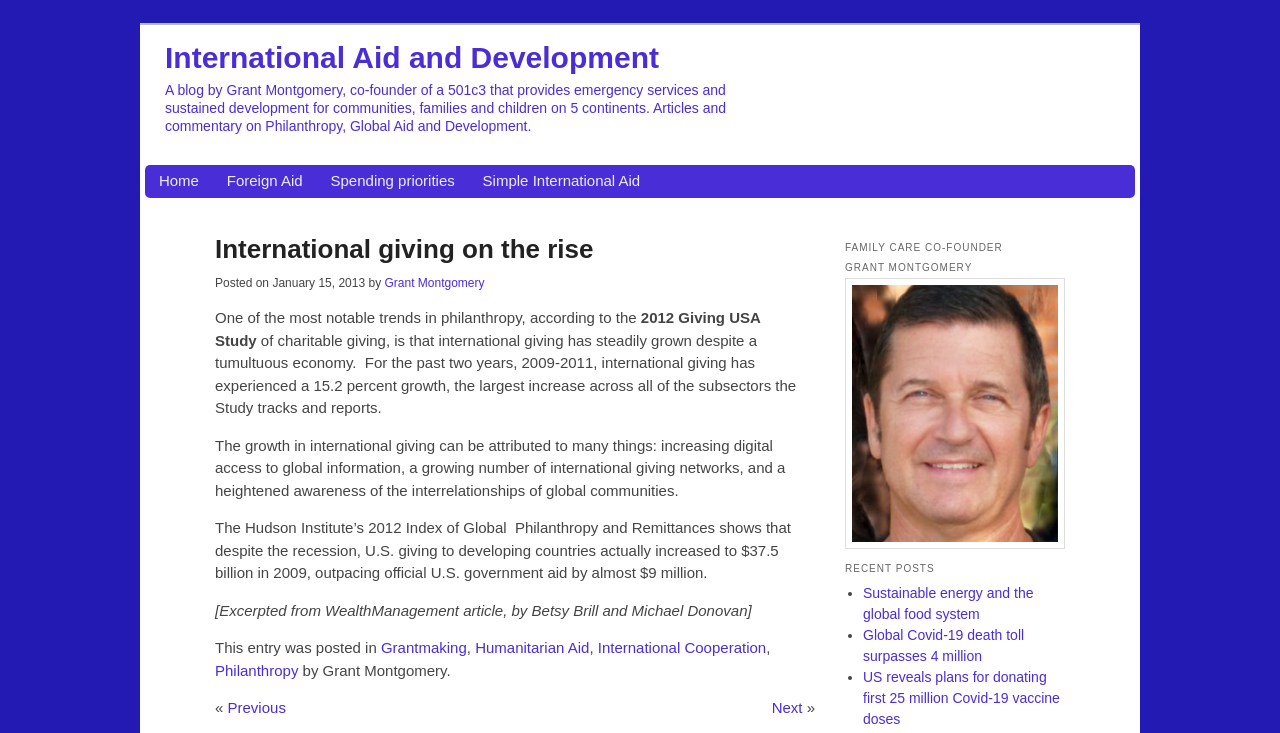Please determine the bounding box coordinates for the UI element described as: "Humanitarian Aid".

[0.371, 0.872, 0.46, 0.895]